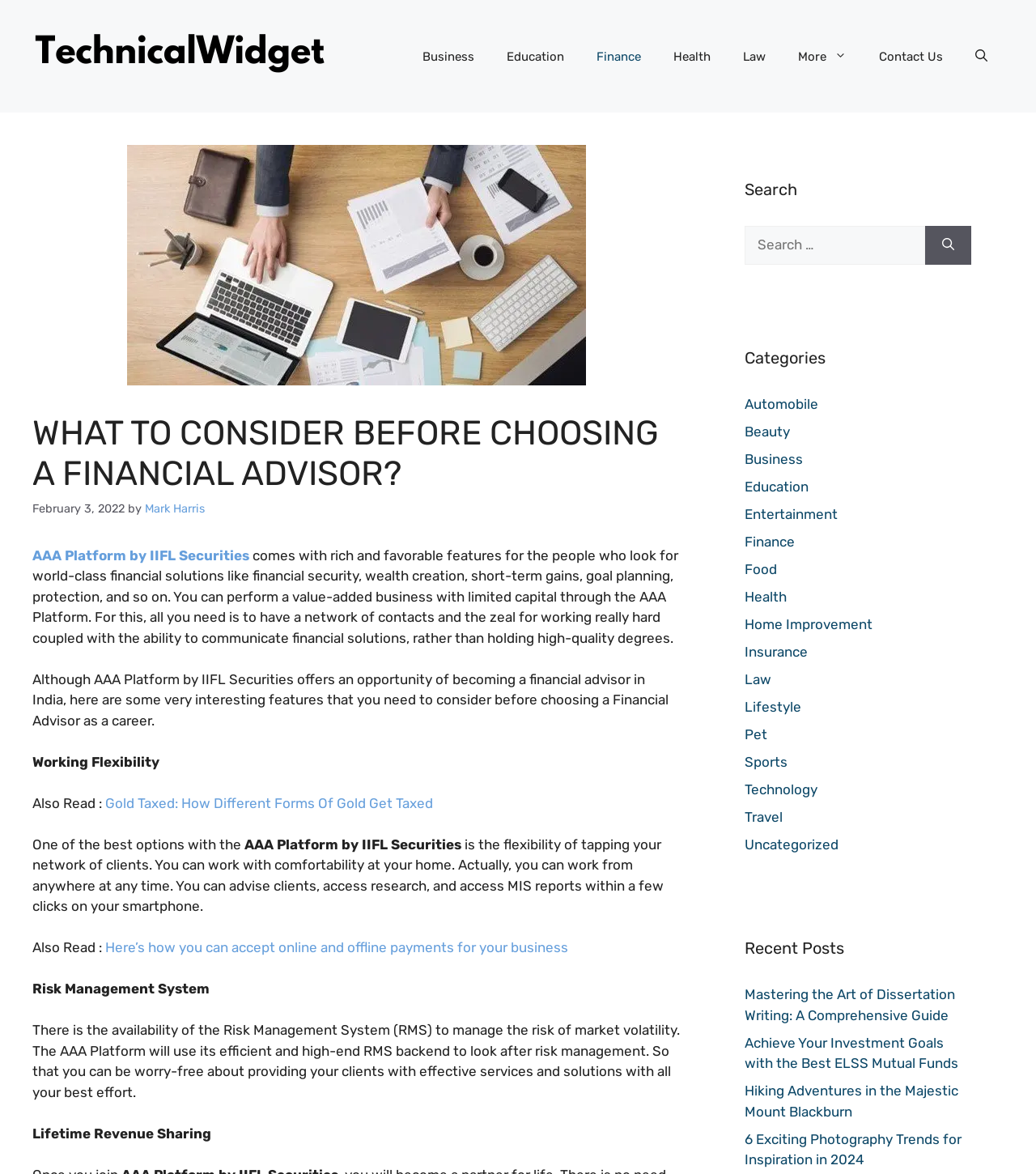Pinpoint the bounding box coordinates of the area that must be clicked to complete this instruction: "Read the 'Gold Taxed: How Different Forms Of Gold Get Taxed' article".

[0.102, 0.677, 0.418, 0.691]